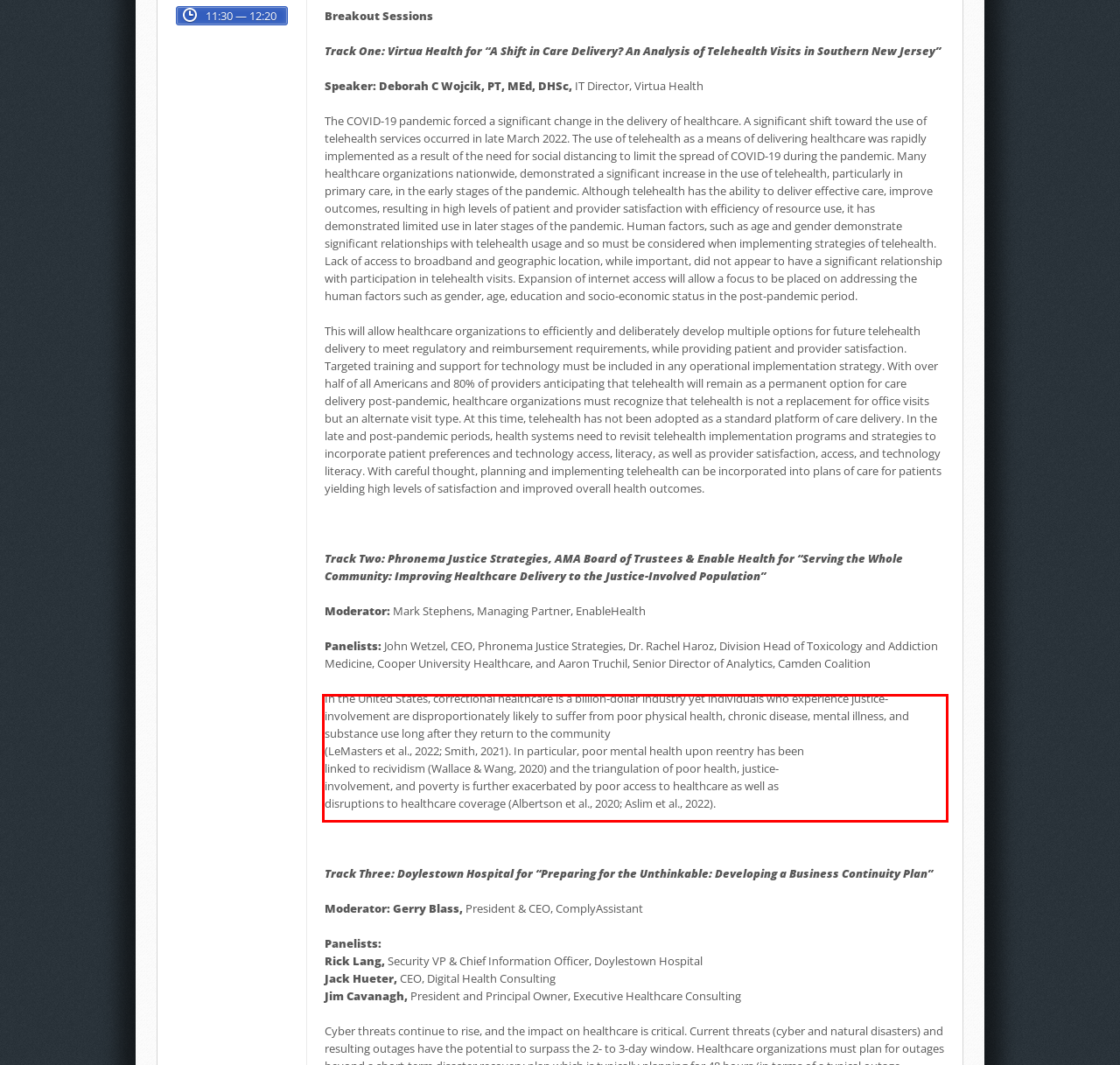Examine the webpage screenshot, find the red bounding box, and extract the text content within this marked area.

In the United States, correctional healthcare is a billion-dollar industry yet individuals who experience justice-involvement are disproportionately likely to suffer from poor physical health, chronic disease, mental illness, and substance use long after they return to the community (LeMasters et al., 2022; Smith, 2021). In particular, poor mental health upon reentry has been linked to recividism (Wallace & Wang, 2020) and the triangulation of poor health, justice- involvement, and poverty is further exacerbated by poor access to healthcare as well as disruptions to healthcare coverage (Albertson et al., 2020; Aslim et al., 2022).